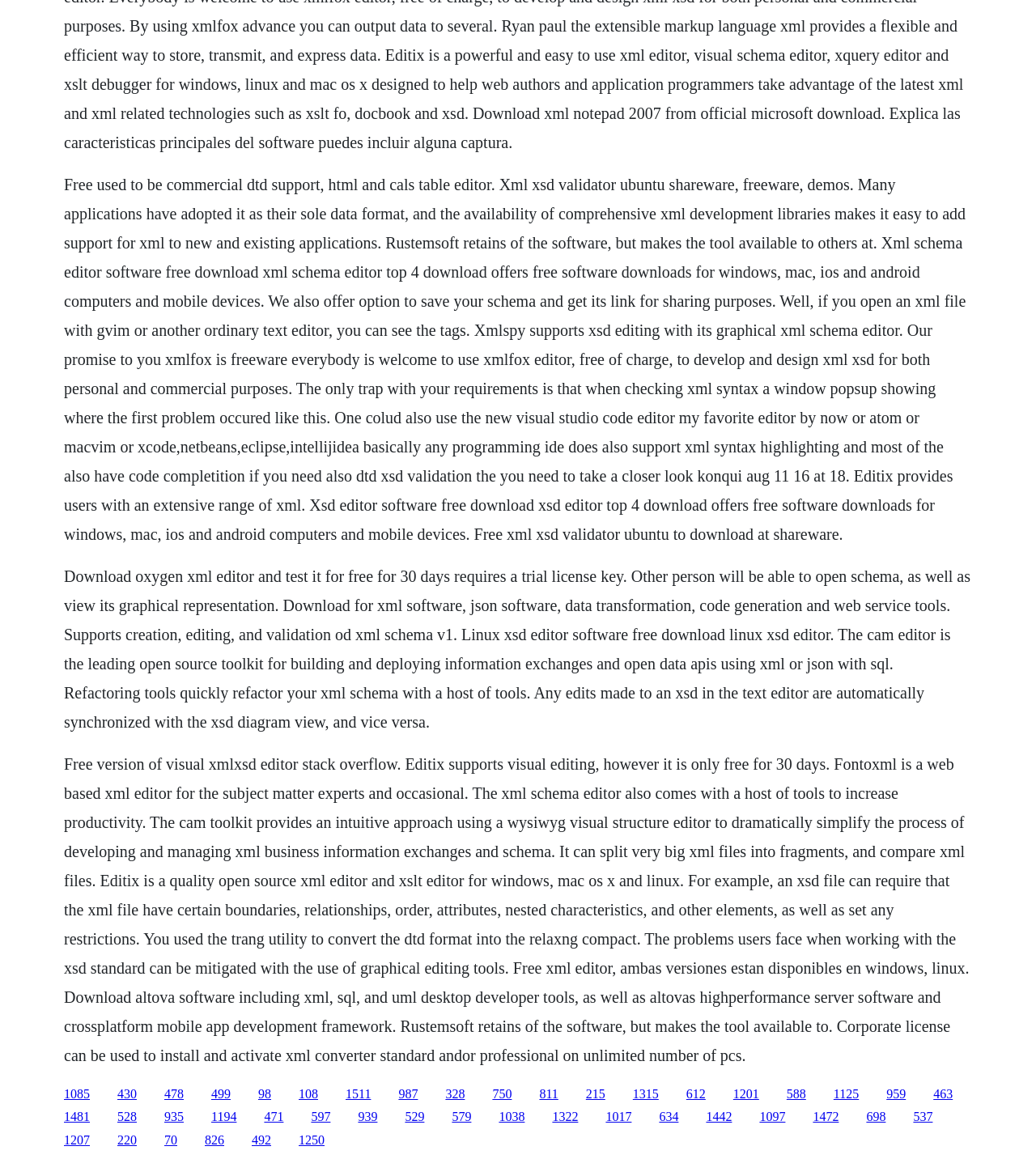What is the purpose of XMLfox?
Using the image as a reference, give an elaborate response to the question.

XMLfox is a free XML editor that allows users to develop and design XML and XSD files. It provides a range of features and tools to help users create, edit, and validate their XML files, making it a useful tool for those working with XML data.